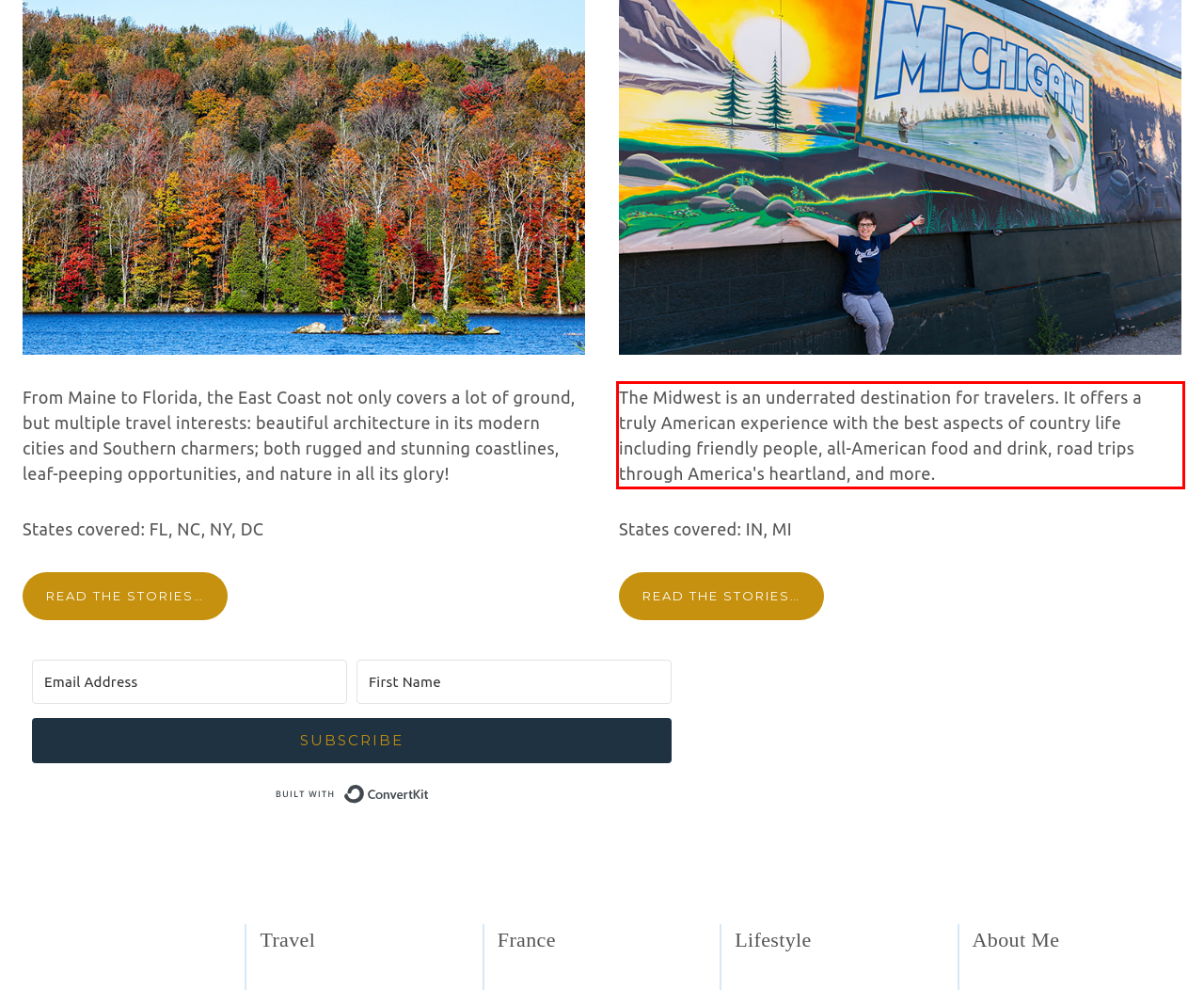Please use OCR to extract the text content from the red bounding box in the provided webpage screenshot.

The Midwest is an underrated destination for travelers. It offers a truly American experience with the best aspects of country life including friendly people, all-American food and drink, road trips through America's heartland, and more.